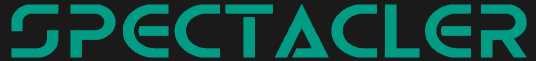What topics does the platform focus on?
Give a one-word or short-phrase answer derived from the screenshot.

Technology, business, entertainment